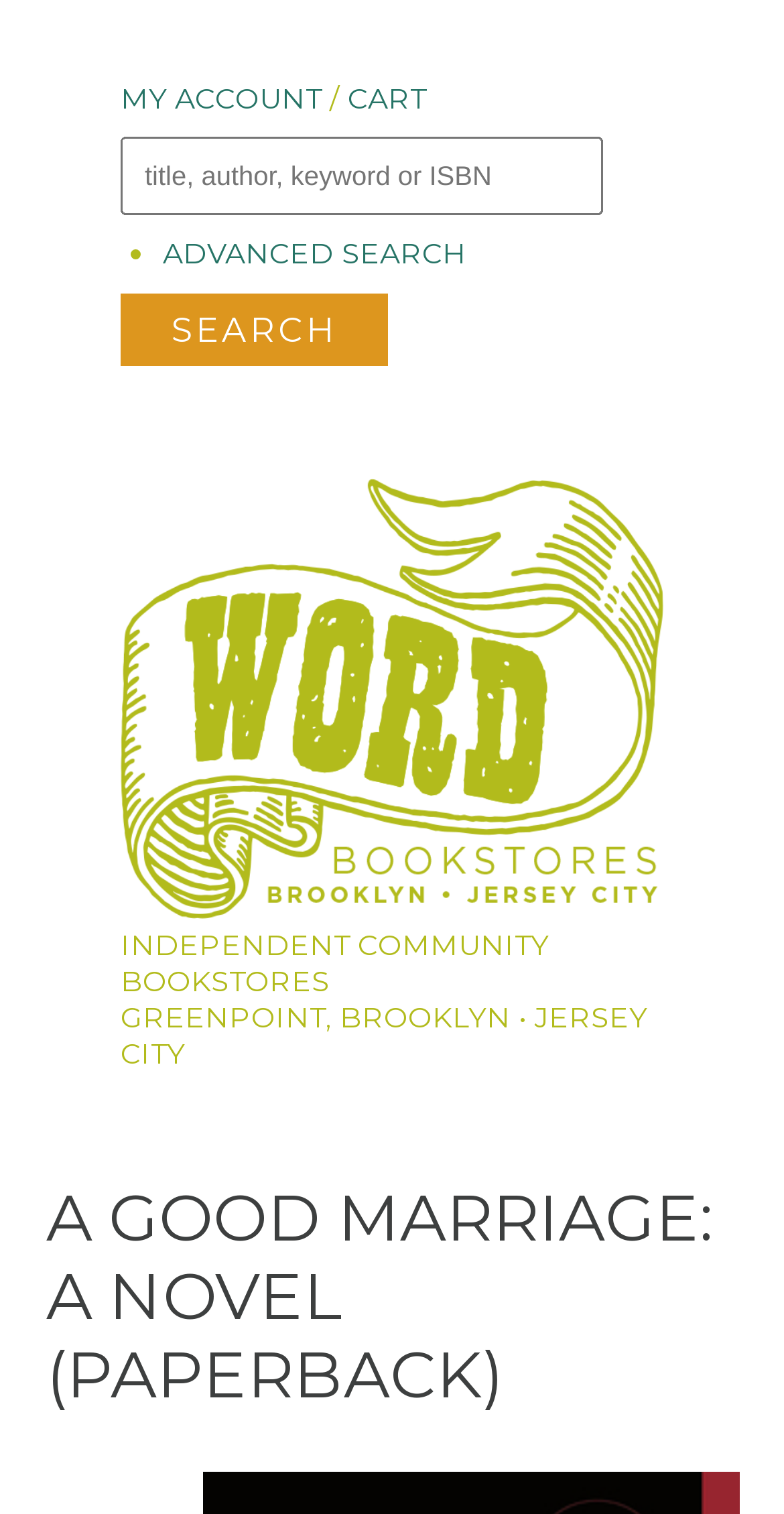What is the title of the book being featured?
From the details in the image, answer the question comprehensively.

The heading 'A GOOD MARRIAGE: A NOVEL (PAPERBACK)' indicates that the book being featured on the webpage is titled 'A Good Marriage: A Novel'.